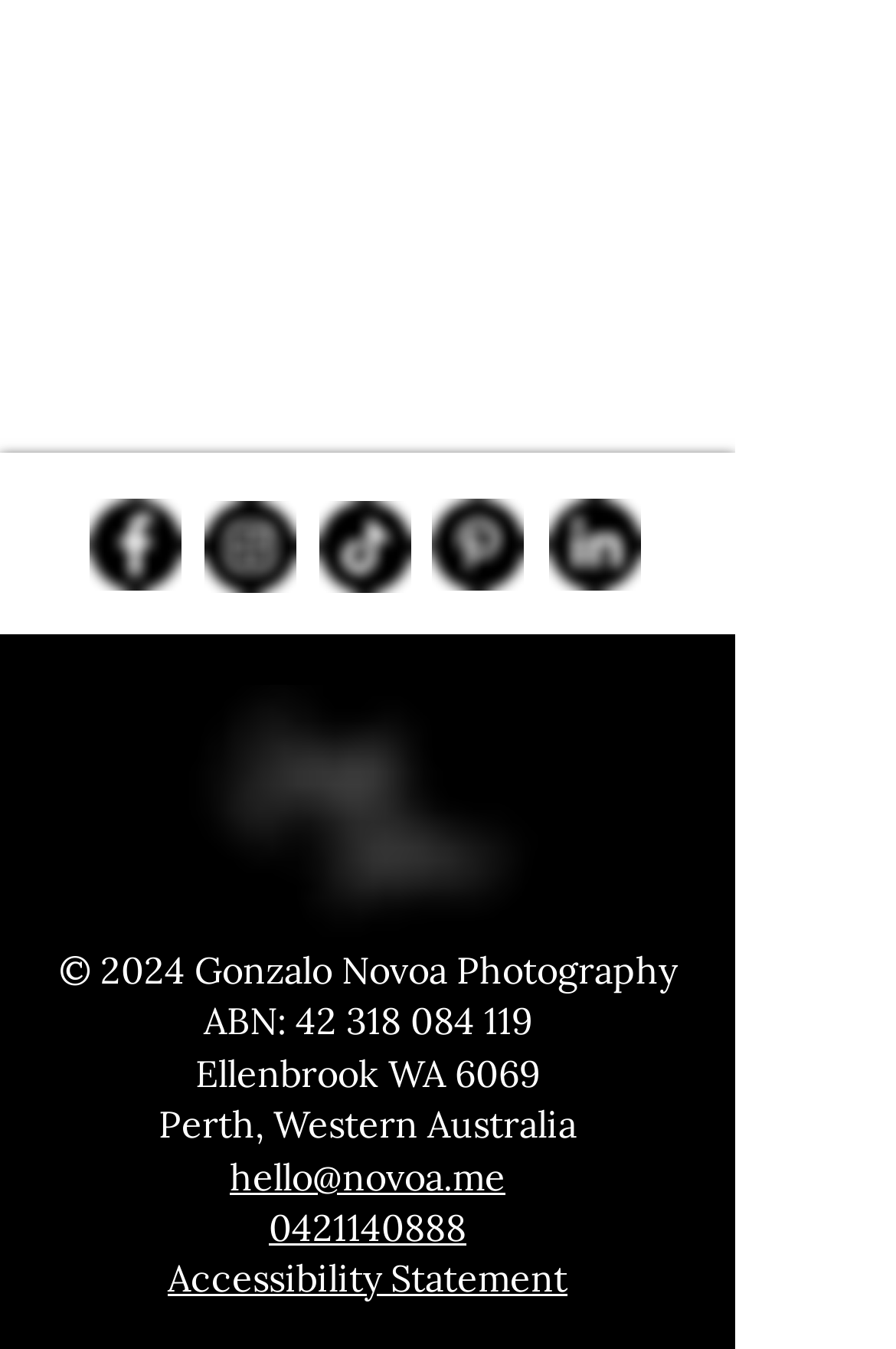Given the webpage screenshot and the description, determine the bounding box coordinates (top-left x, top-left y, bottom-right x, bottom-right y) that define the location of the UI element matching this description: hello@novoa.me

[0.256, 0.854, 0.564, 0.889]